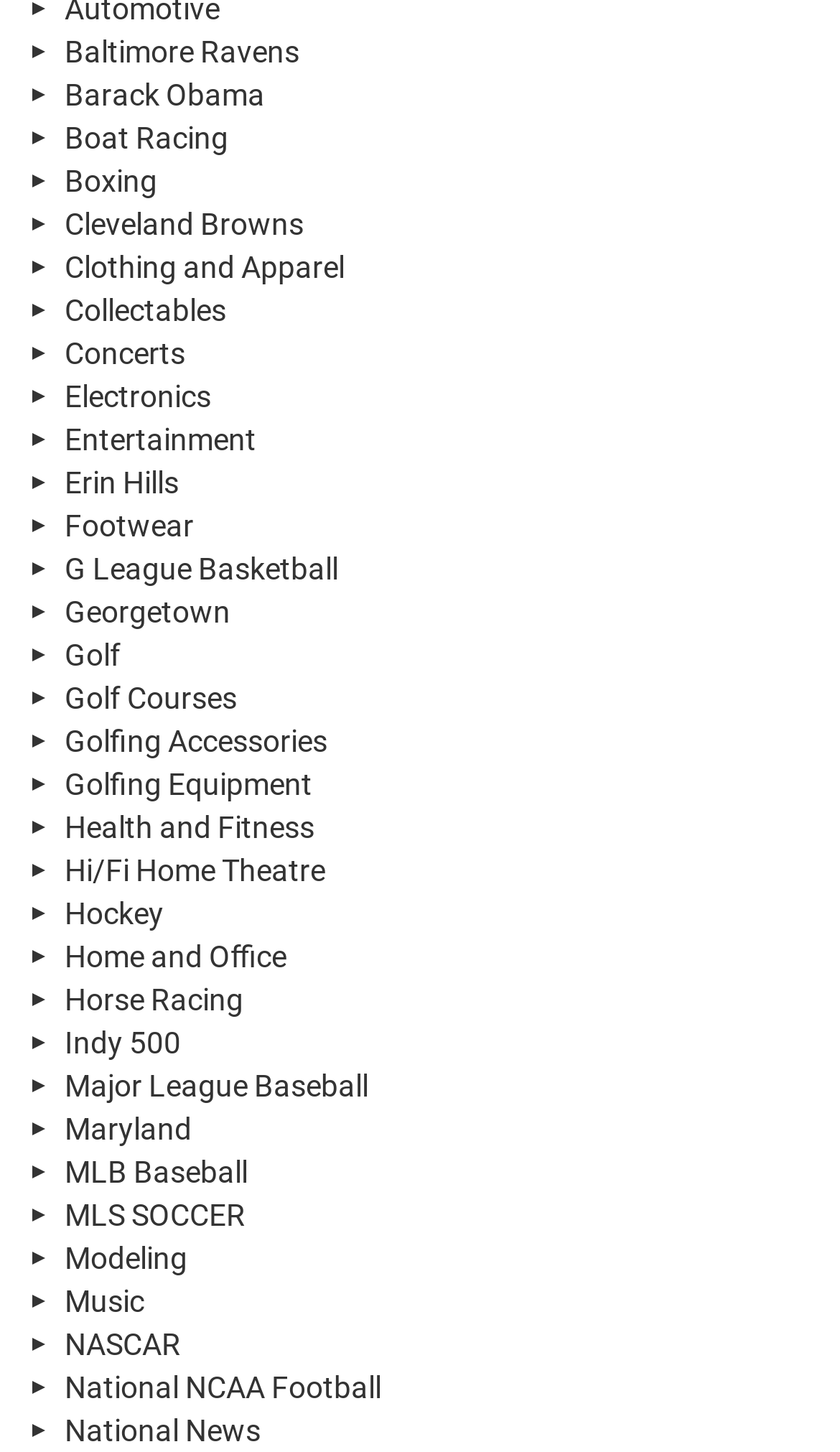Please reply to the following question with a single word or a short phrase:
What is the last link on the webpage?

National News